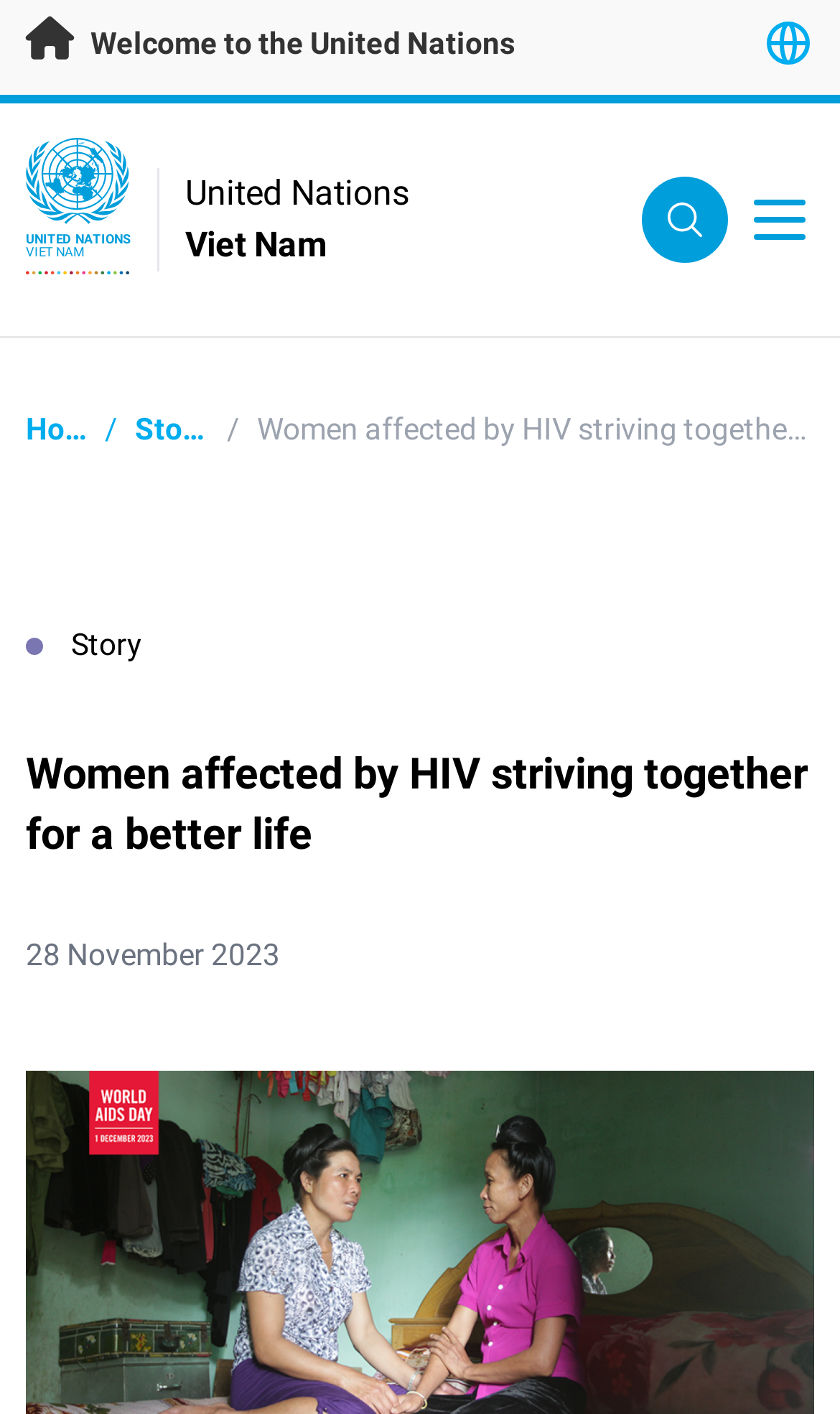Extract the bounding box of the UI element described as: "Stories".

[0.16, 0.291, 0.278, 0.316]